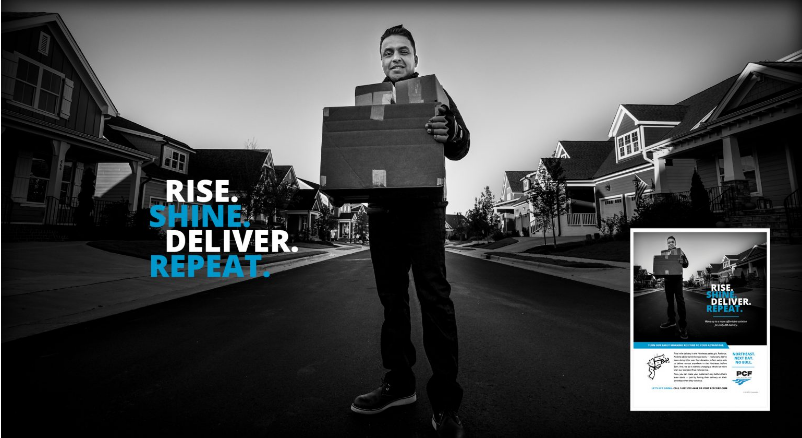Using the information in the image, give a comprehensive answer to the question: 
What is the purpose of the promotional flyer in the bottom right corner?

The promotional flyer in the bottom right corner of the image reinforces the message of the image, suggesting a broader marketing strategy aimed at attracting shipping executives by emphasizing reliability and predictability in last-mile delivery.